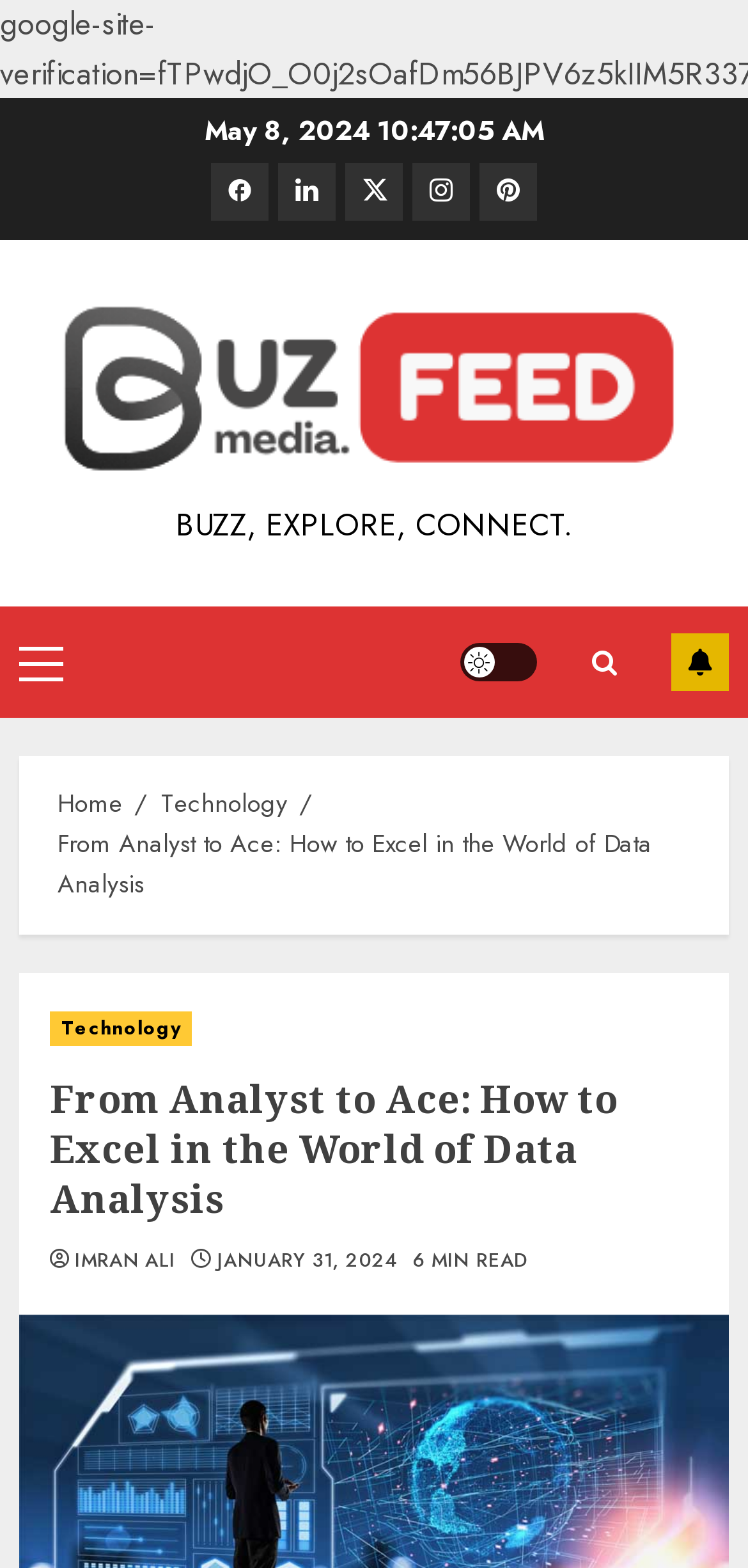Highlight the bounding box coordinates of the element you need to click to perform the following instruction: "Go to the Technology page."

[0.215, 0.501, 0.385, 0.526]